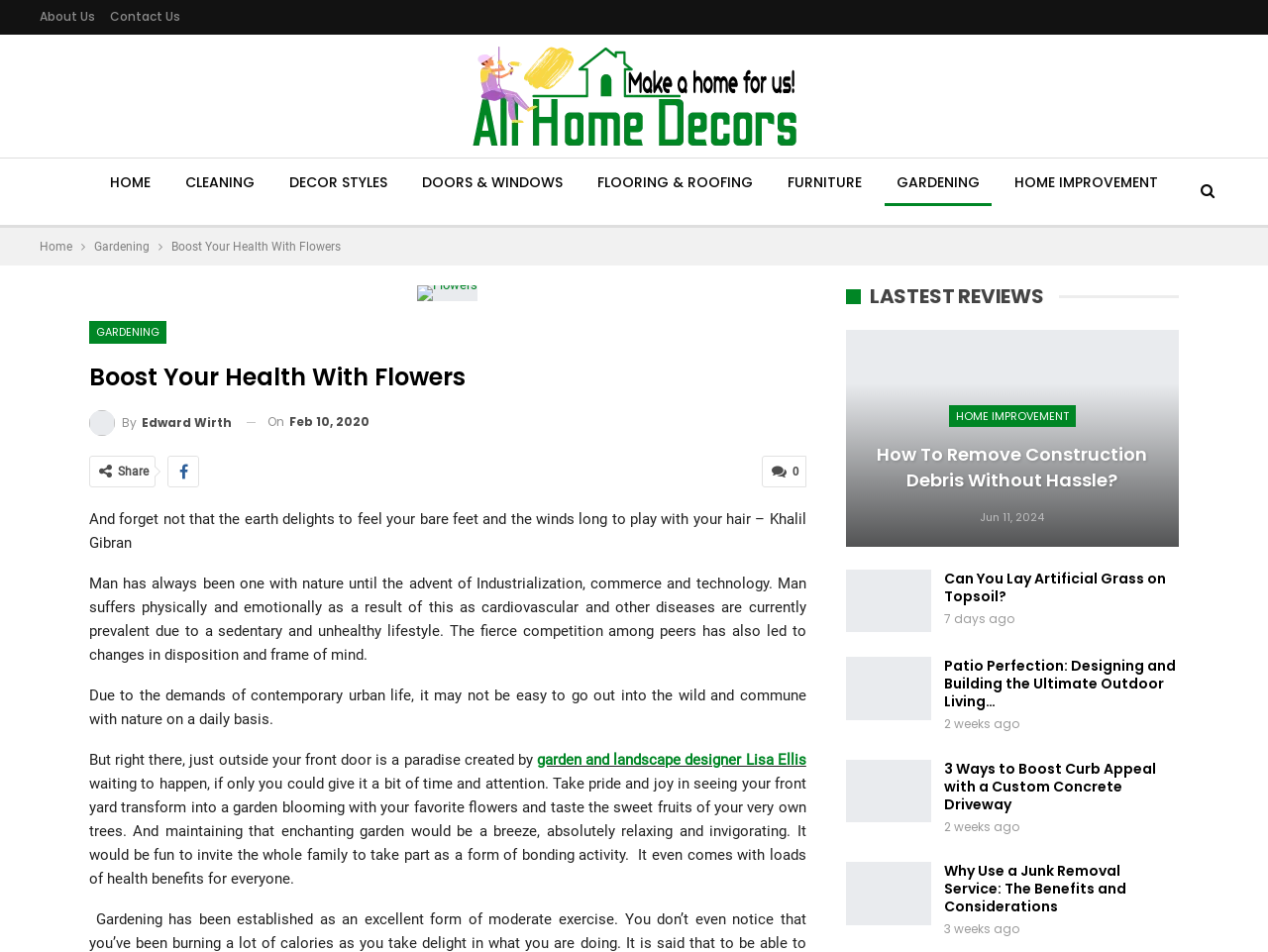Mark the bounding box of the element that matches the following description: "Flooring & Roofing".

[0.038, 0.258, 0.138, 0.276]